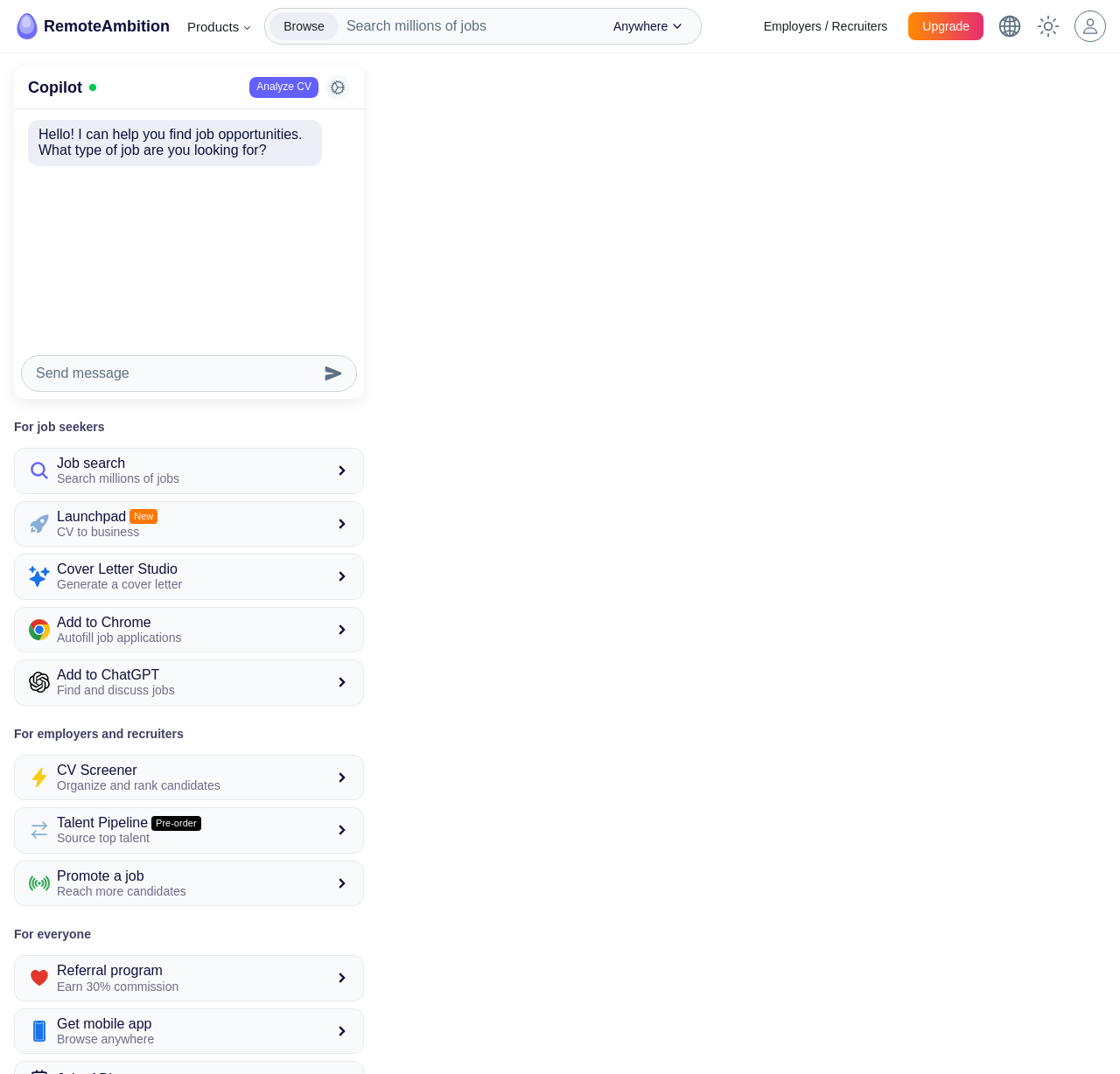Please give a one-word or short phrase response to the following question: 
What is the 'Launchpad' feature on this website?

New CV to business